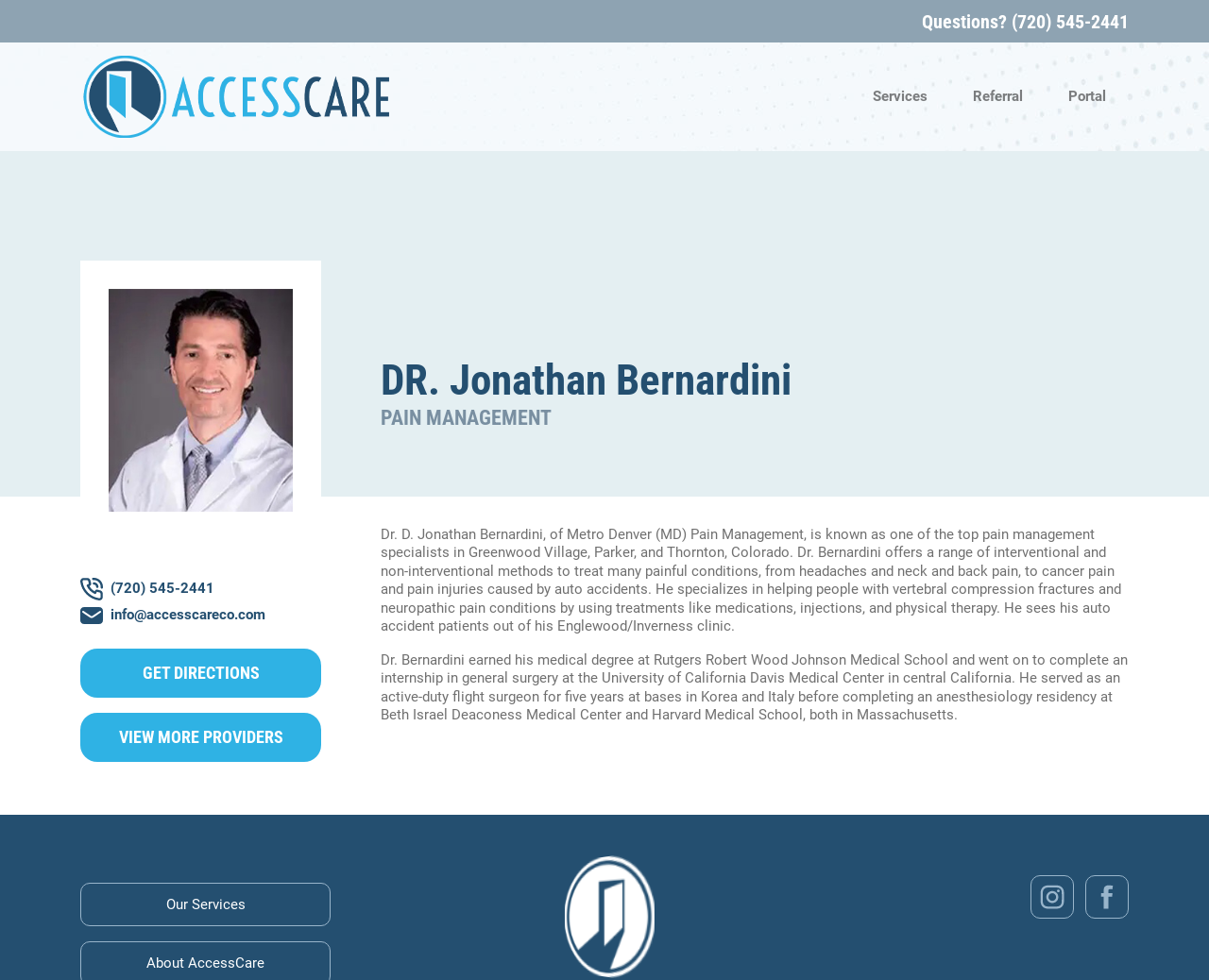Provide the bounding box coordinates of the HTML element this sentence describes: "Home".

None